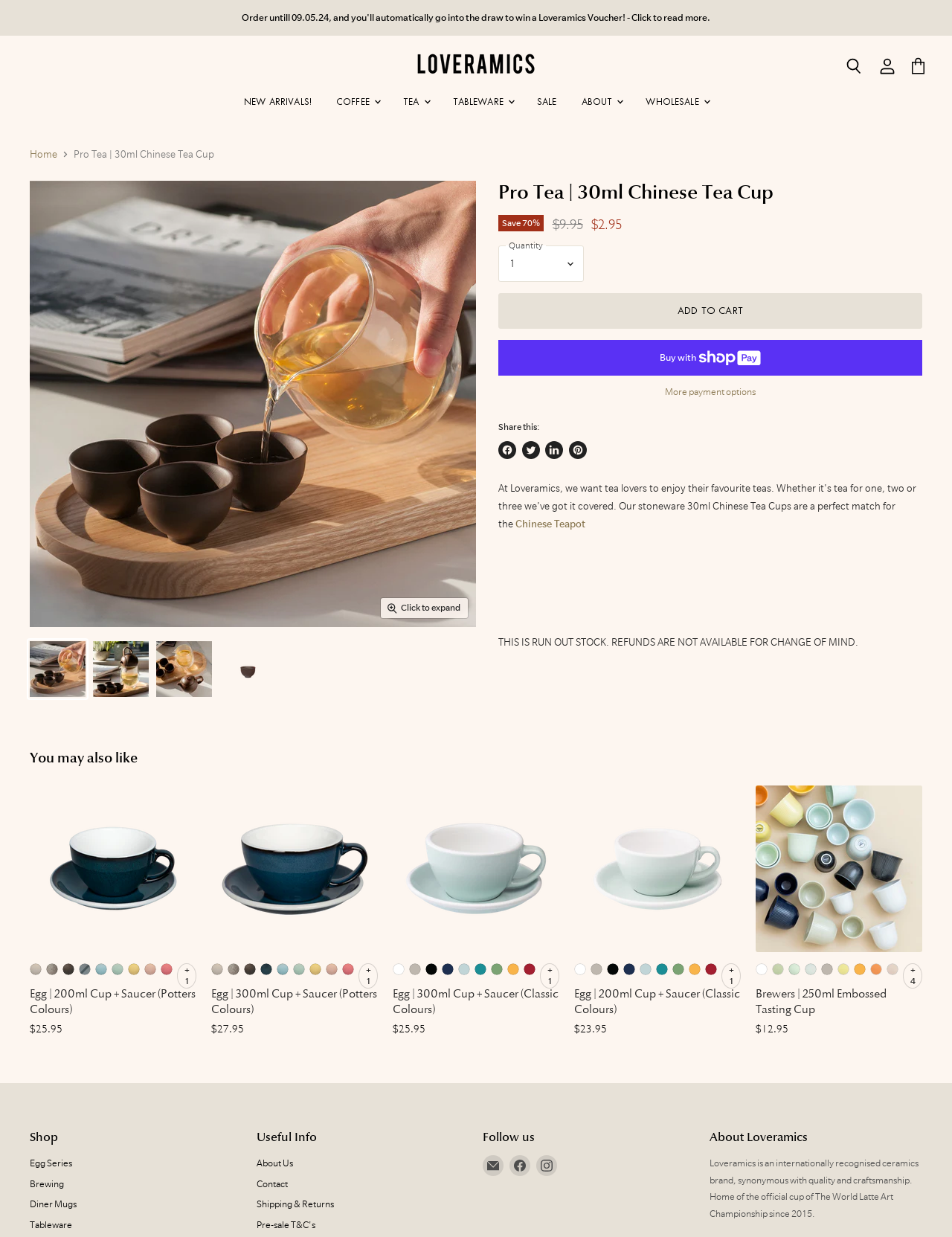Provide the bounding box coordinates for the area that should be clicked to complete the instruction: "Search for something".

[0.878, 0.04, 0.915, 0.068]